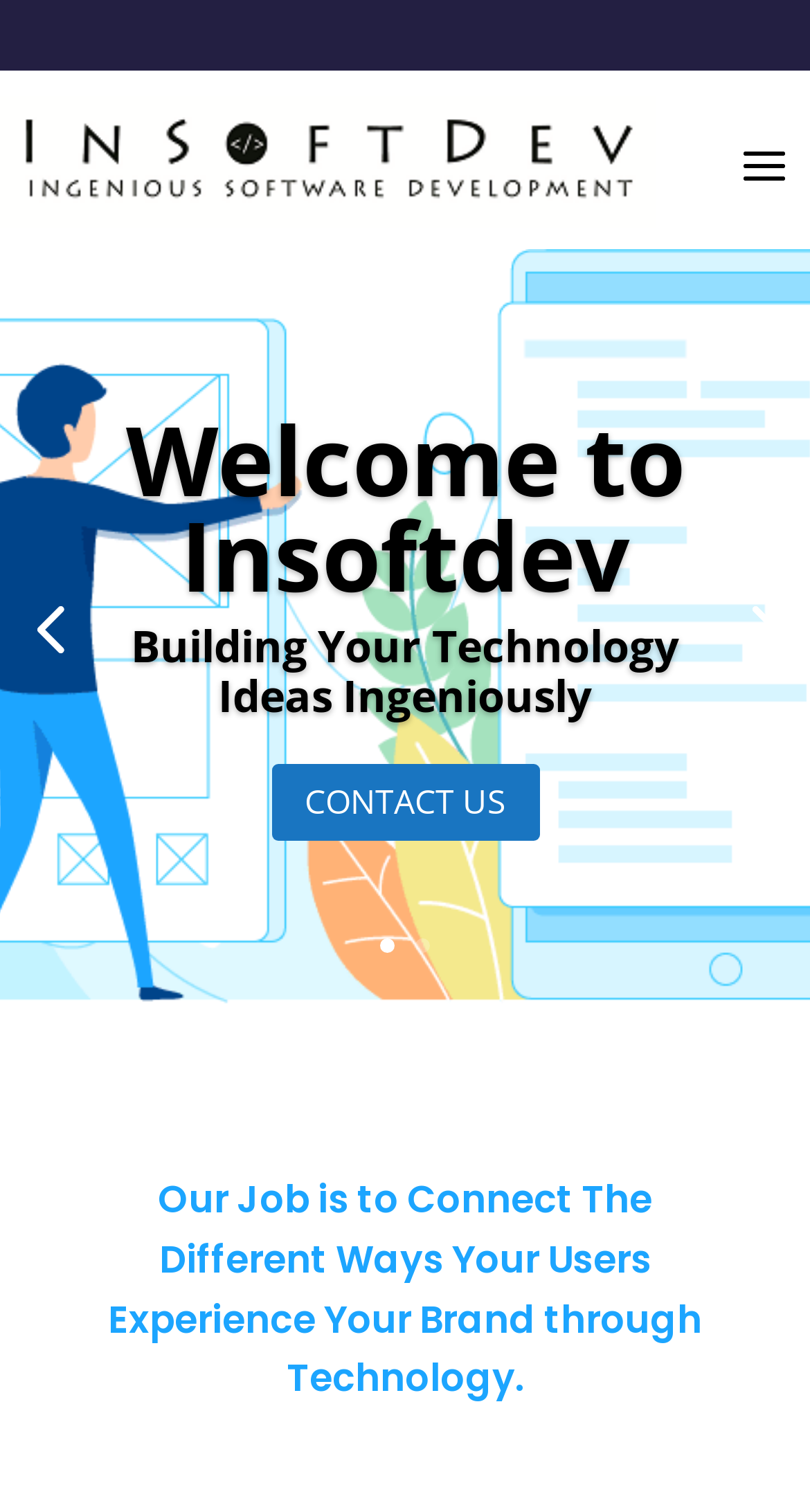Respond to the question with just a single word or phrase: 
What is the company's tagline?

Building Your Technology Ideas Ingeniously